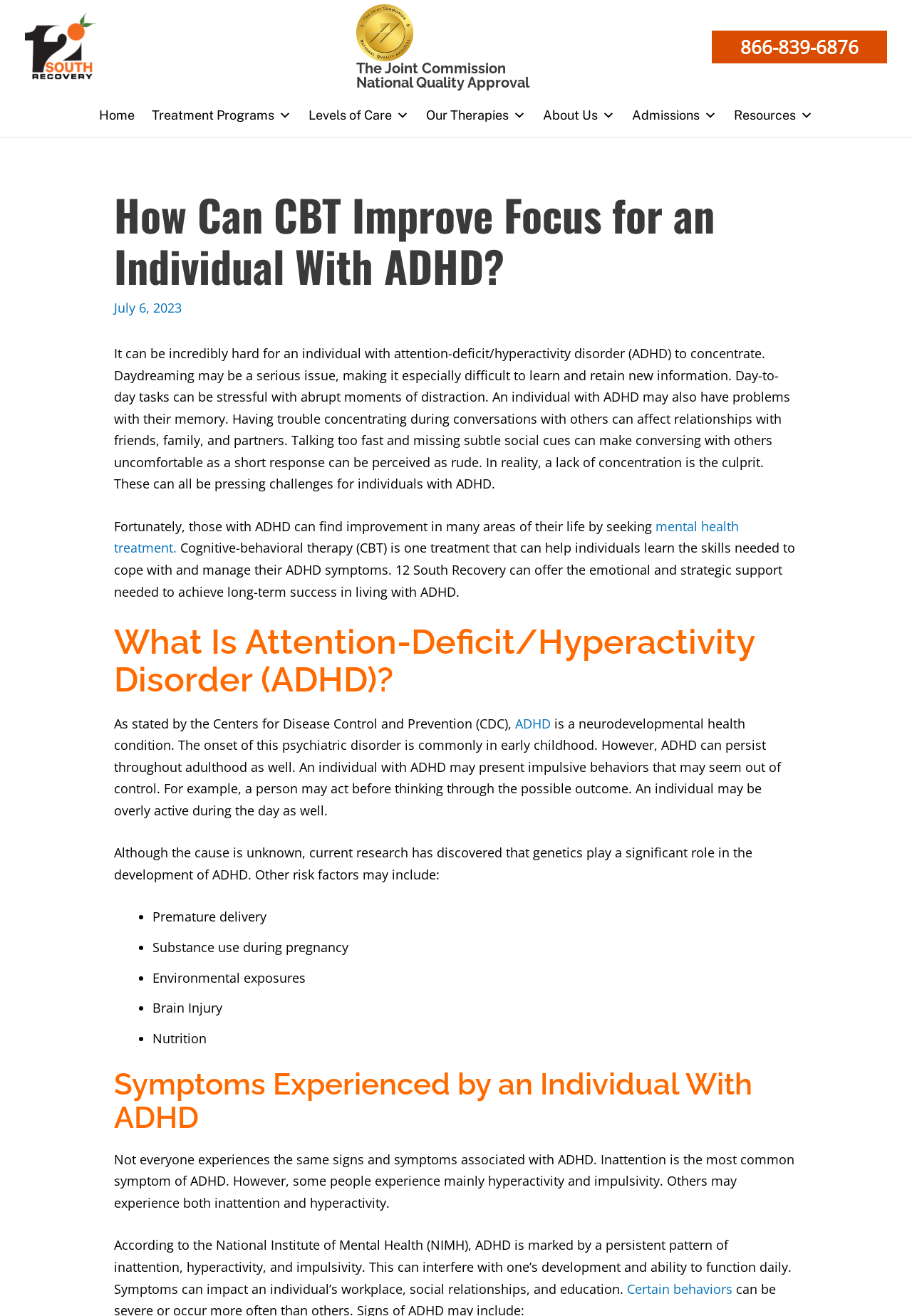Please provide a one-word or short phrase answer to the question:
What is the treatment that can help individuals with ADHD?

Cognitive-behavioral therapy (CBT)